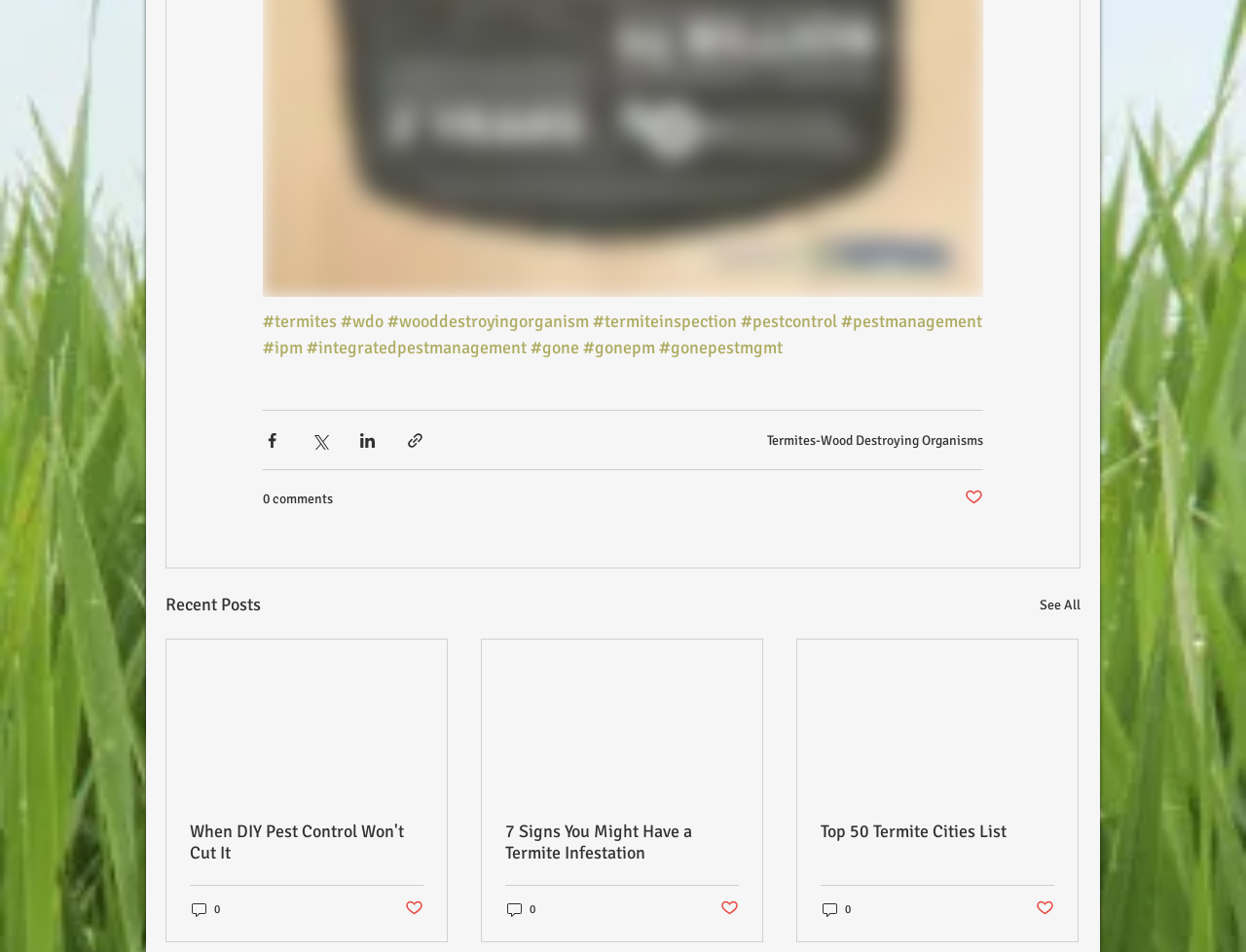Answer the question using only a single word or phrase: 
What is the title of the first article?

When DIY Pest Control Won't Cut It